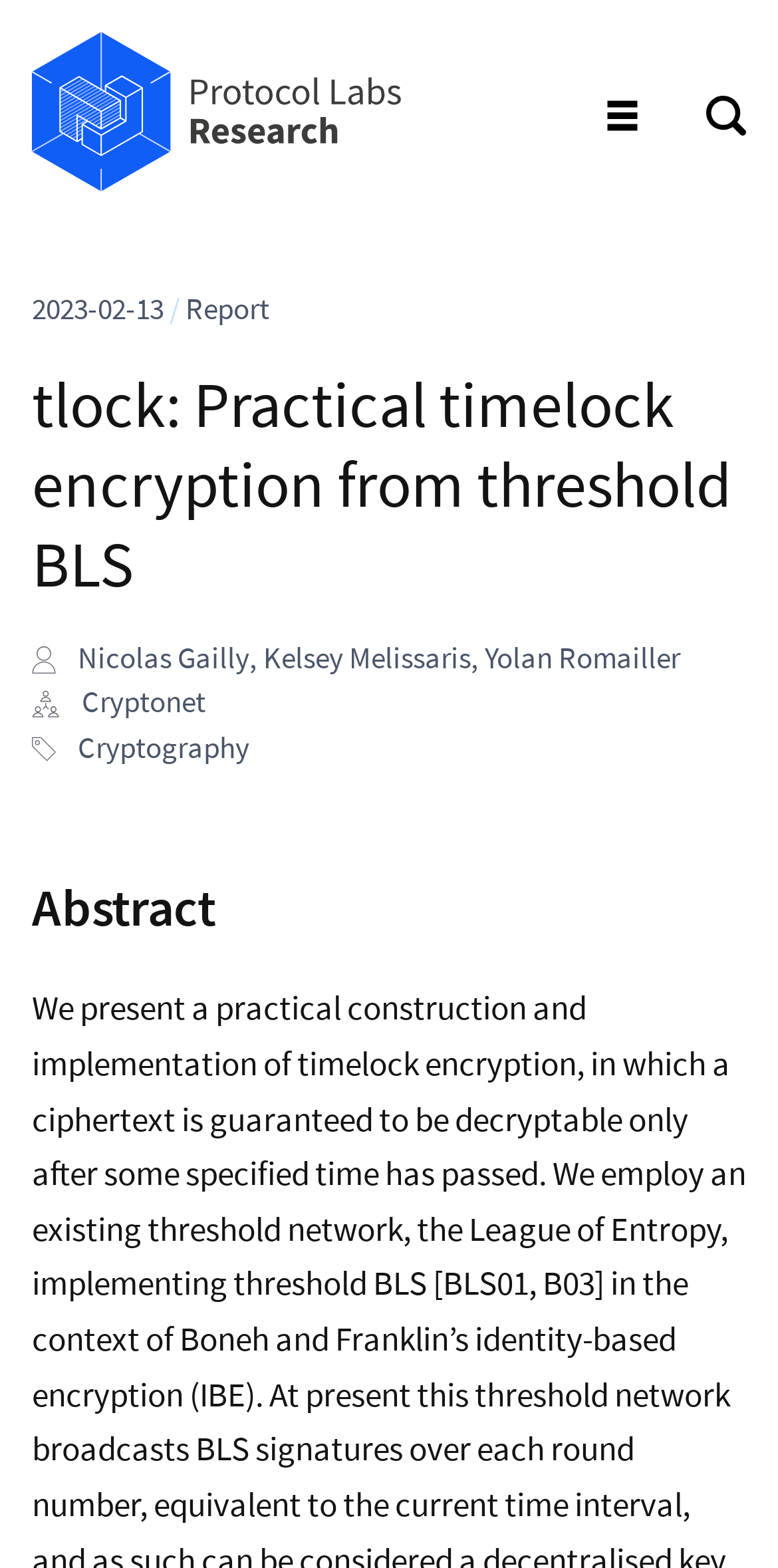What is the category of the report?
Use the image to give a comprehensive and detailed response to the question.

I found the category of the report by looking at the link element located at [0.1, 0.464, 0.321, 0.488] which contains the text 'Cryptography'.